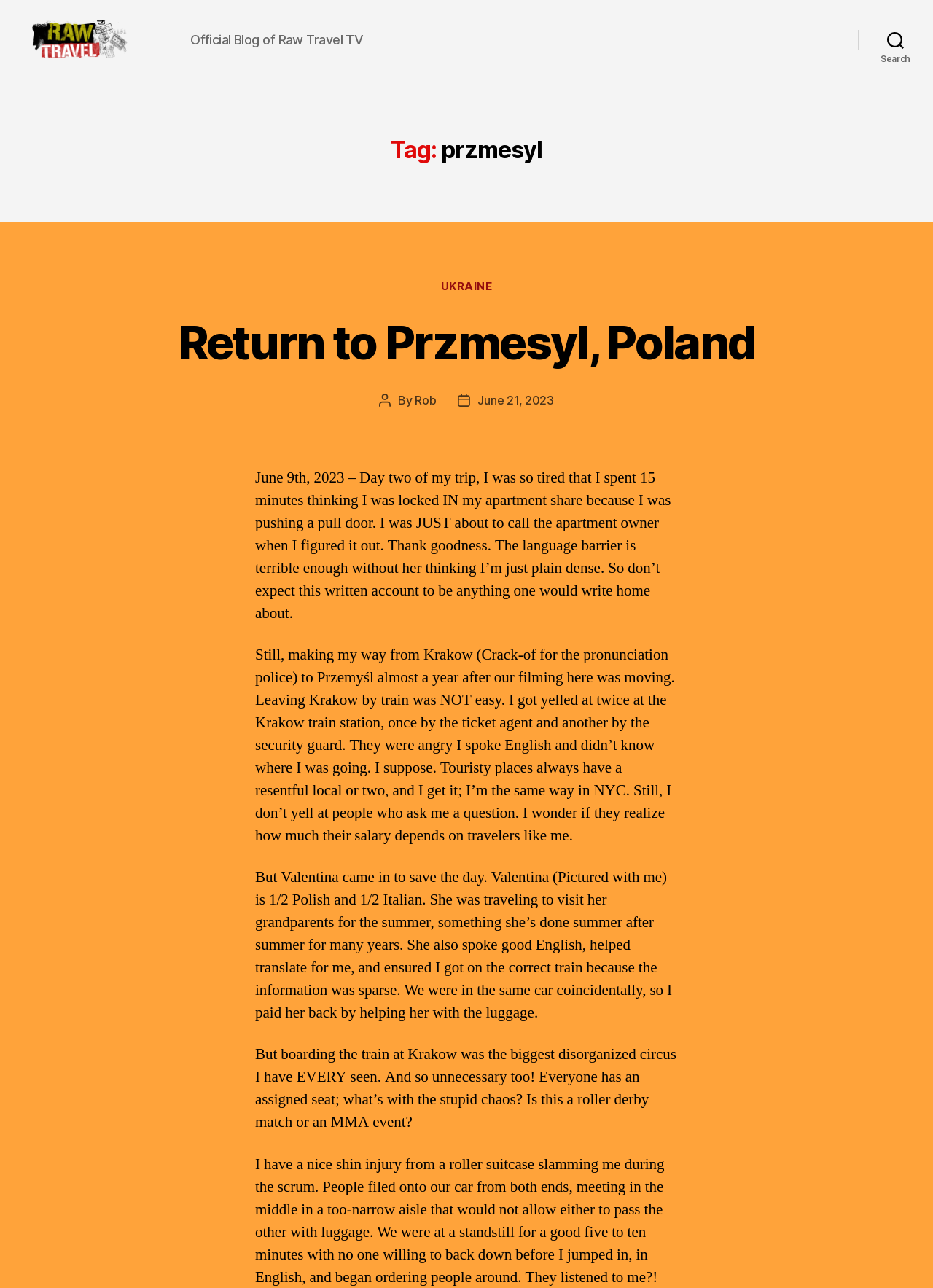Locate the bounding box of the UI element defined by this description: "Search". The coordinates should be given as four float numbers between 0 and 1, formatted as [left, top, right, bottom].

[0.92, 0.018, 1.0, 0.043]